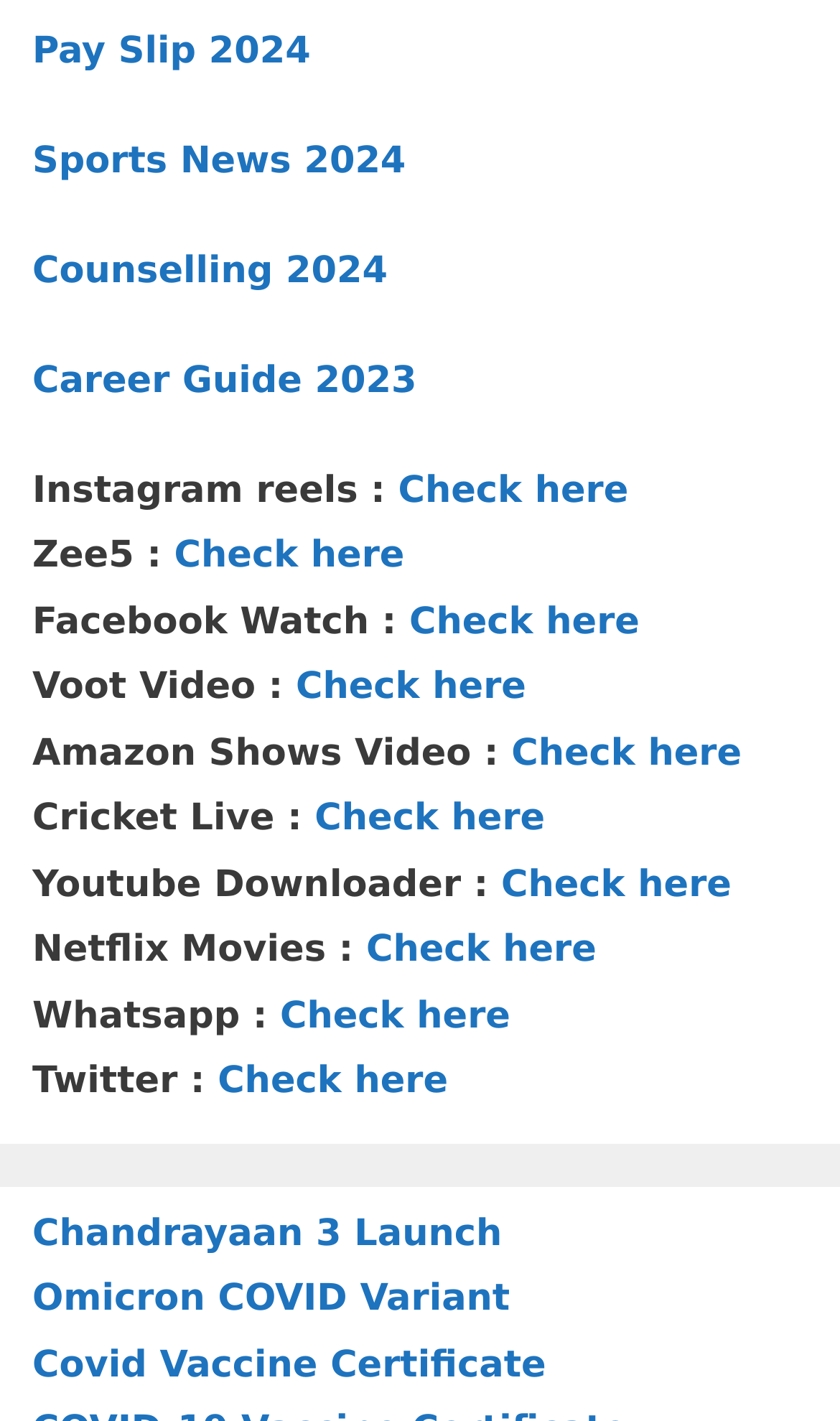Identify the bounding box coordinates for the region to click in order to carry out this instruction: "view LATEST NEWS". Provide the coordinates using four float numbers between 0 and 1, formatted as [left, top, right, bottom].

None